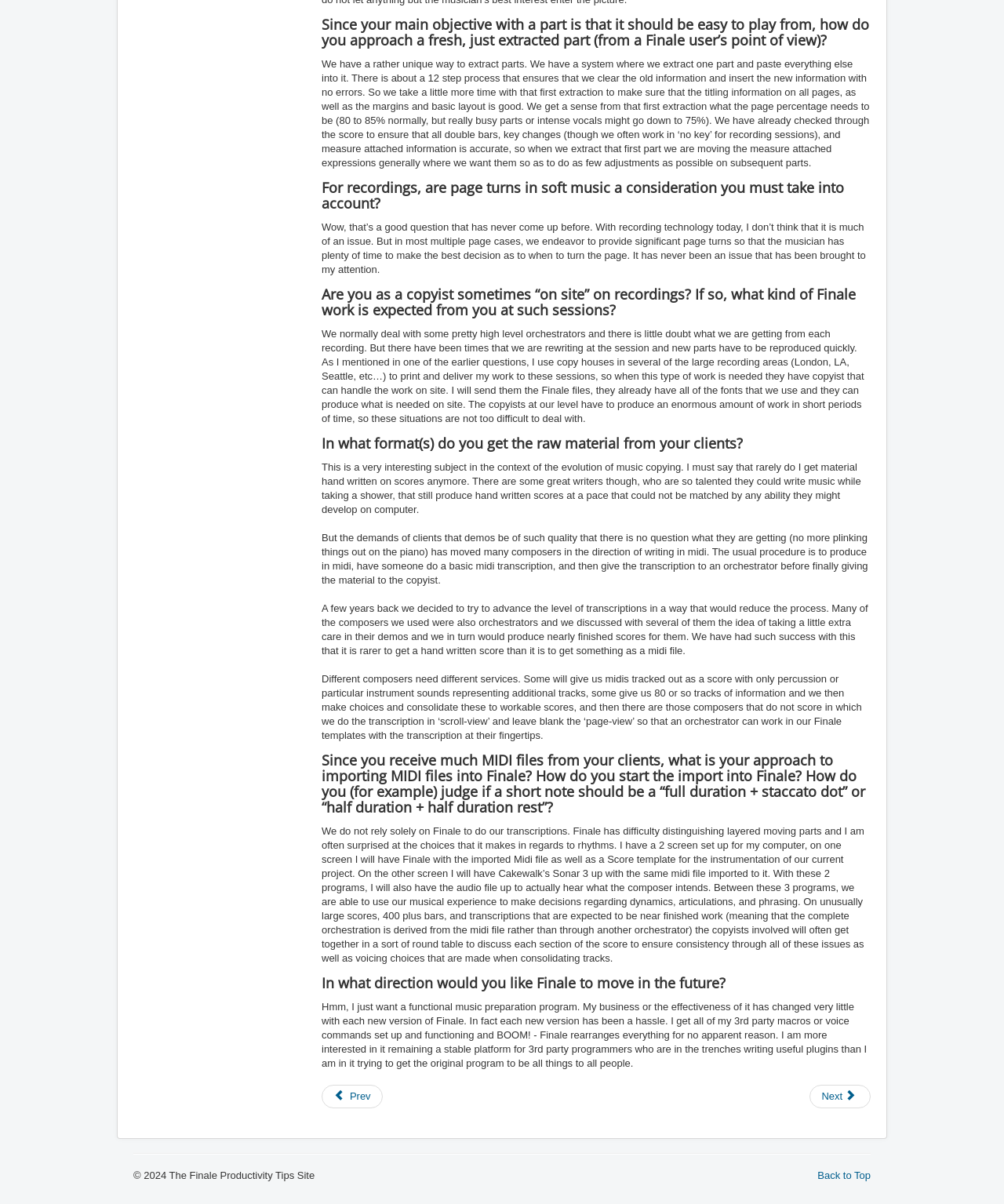What format do clients usually provide raw material in?
Give a detailed and exhaustive answer to the question.

According to the StaticText under the heading 'In what format(s) do you get the raw material from your clients?', clients usually provide raw material in MIDI files, although some still provide hand-written scores, and the process has evolved to produce nearly finished scores for composers.